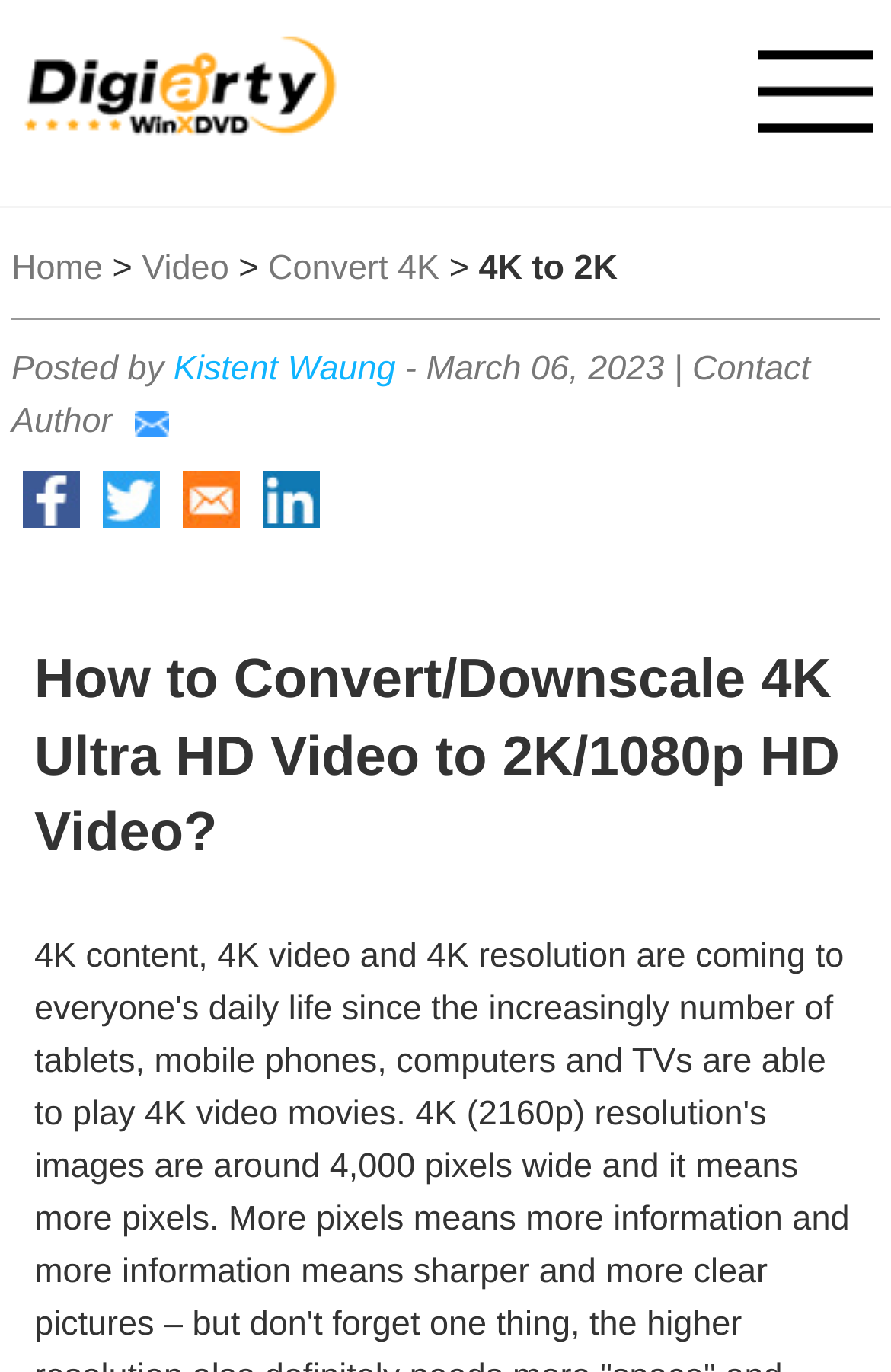How many navigation menu items are there?
Please describe in detail the information shown in the image to answer the question.

I counted the number of navigation menu items by looking at the links below the top-left corner of the webpage, and I found four items: 'Home', 'Video', 'Convert 4K', and '4K to 2K'.